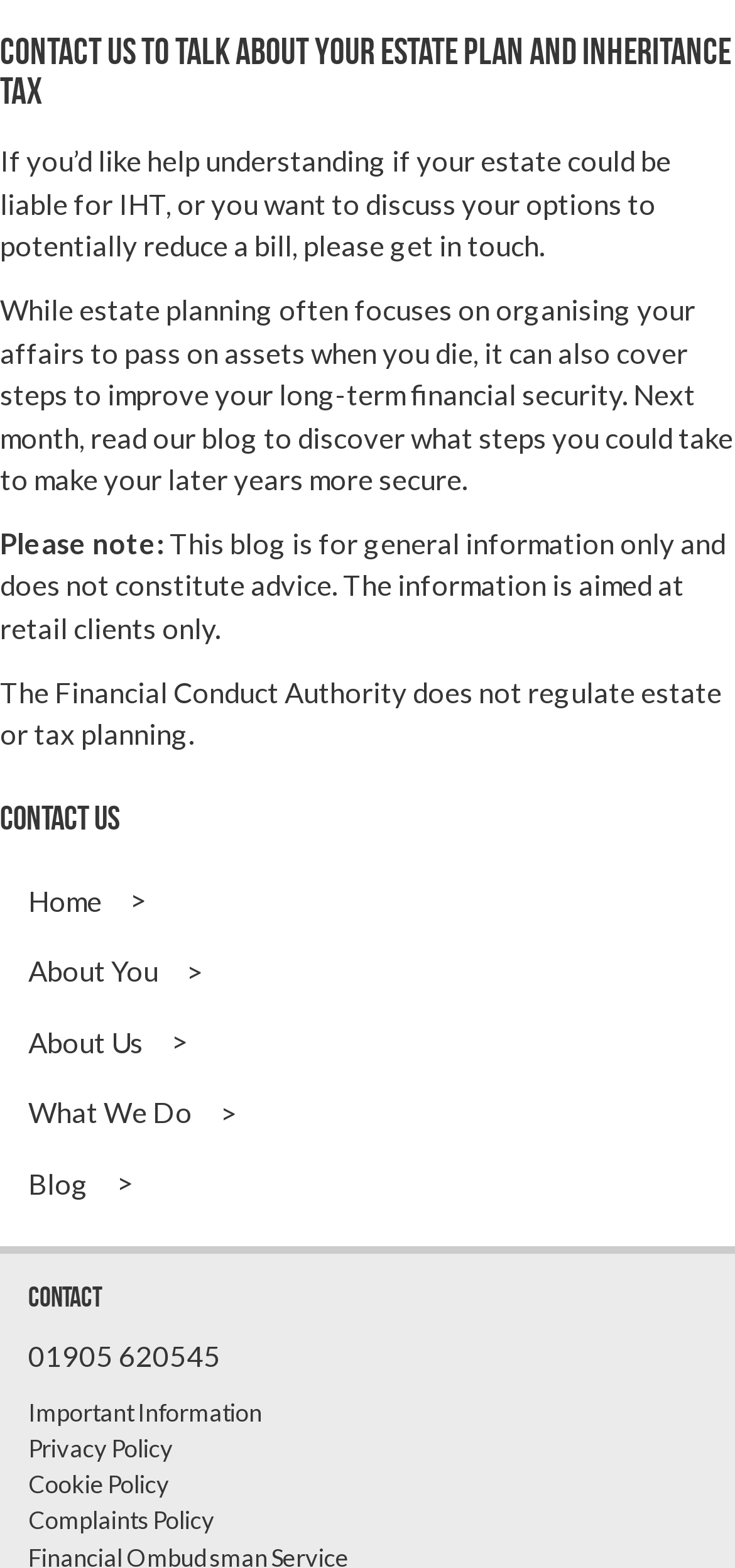What is the purpose of the 'read our blog' link?
Please ensure your answer is as detailed and informative as possible.

The 'read our blog' link is surrounded by text that mentions improving long-term financial security, so it can be inferred that the purpose of the link is to provide information on how to achieve this.